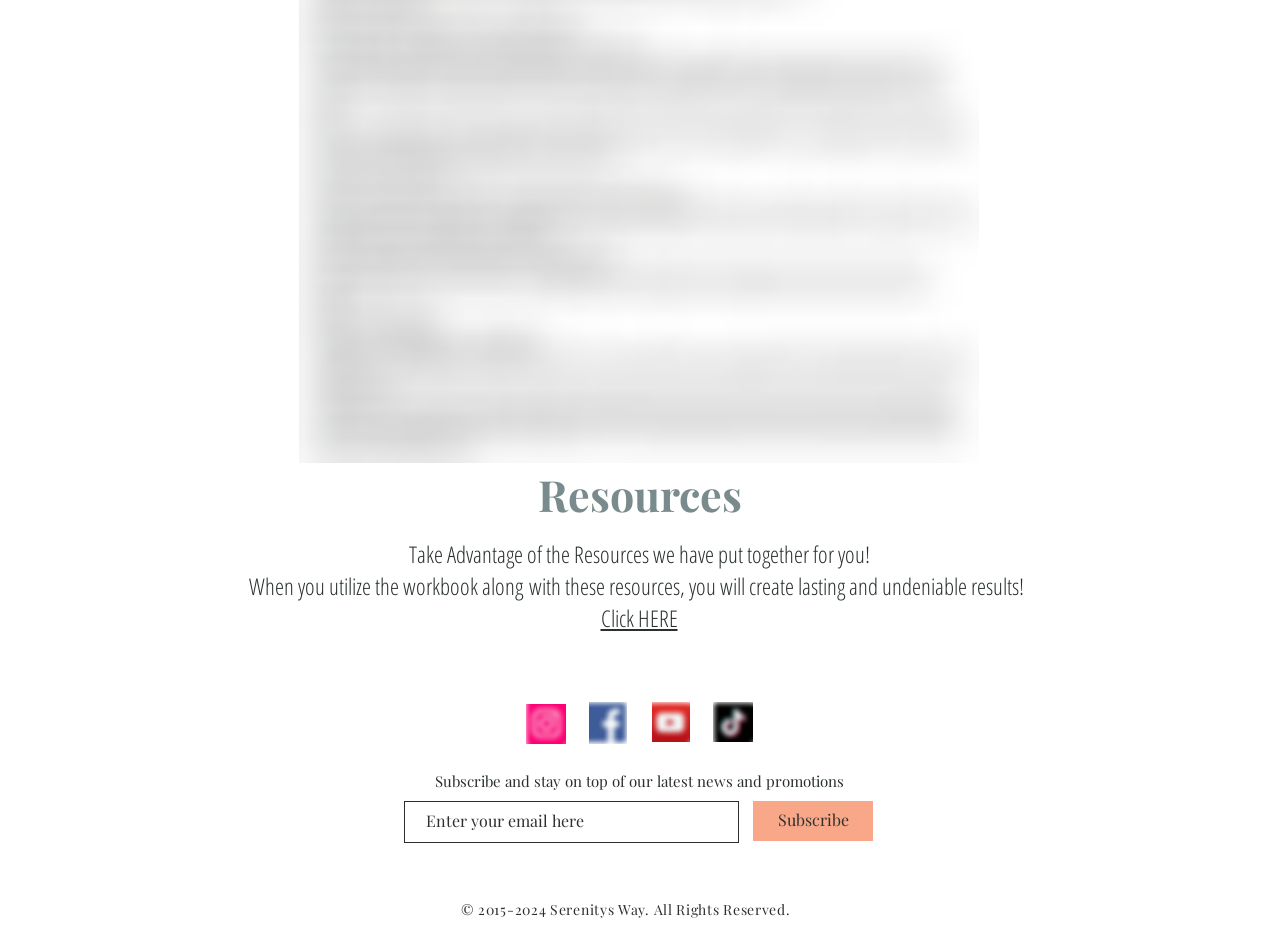For the element described, predict the bounding box coordinates as (top-left x, top-left y, bottom-right x, bottom-right y). All values should be between 0 and 1. Element description: Subscribe

[0.588, 0.865, 0.682, 0.909]